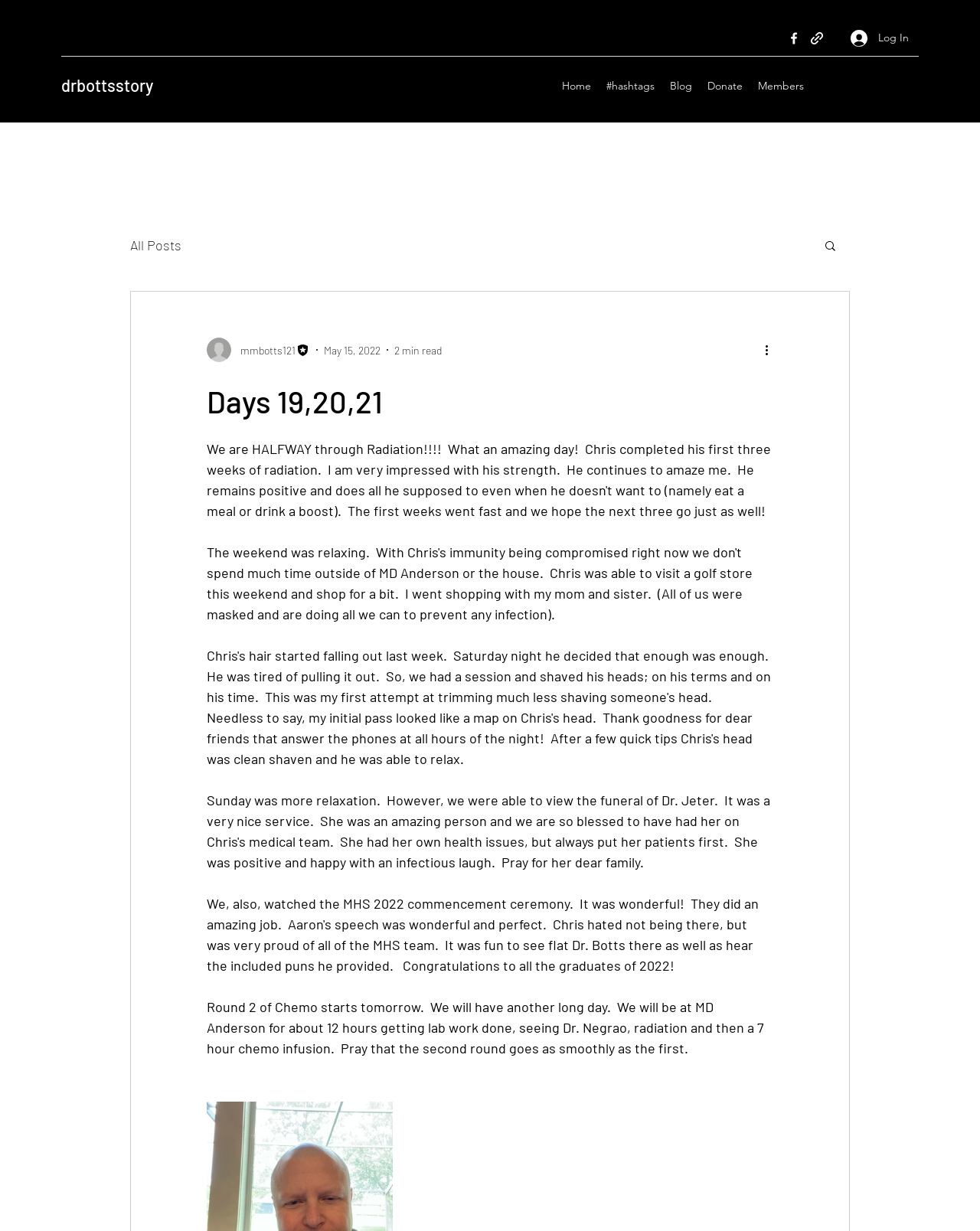Please determine the bounding box coordinates of the element's region to click for the following instruction: "Go to the home page".

[0.566, 0.06, 0.611, 0.079]